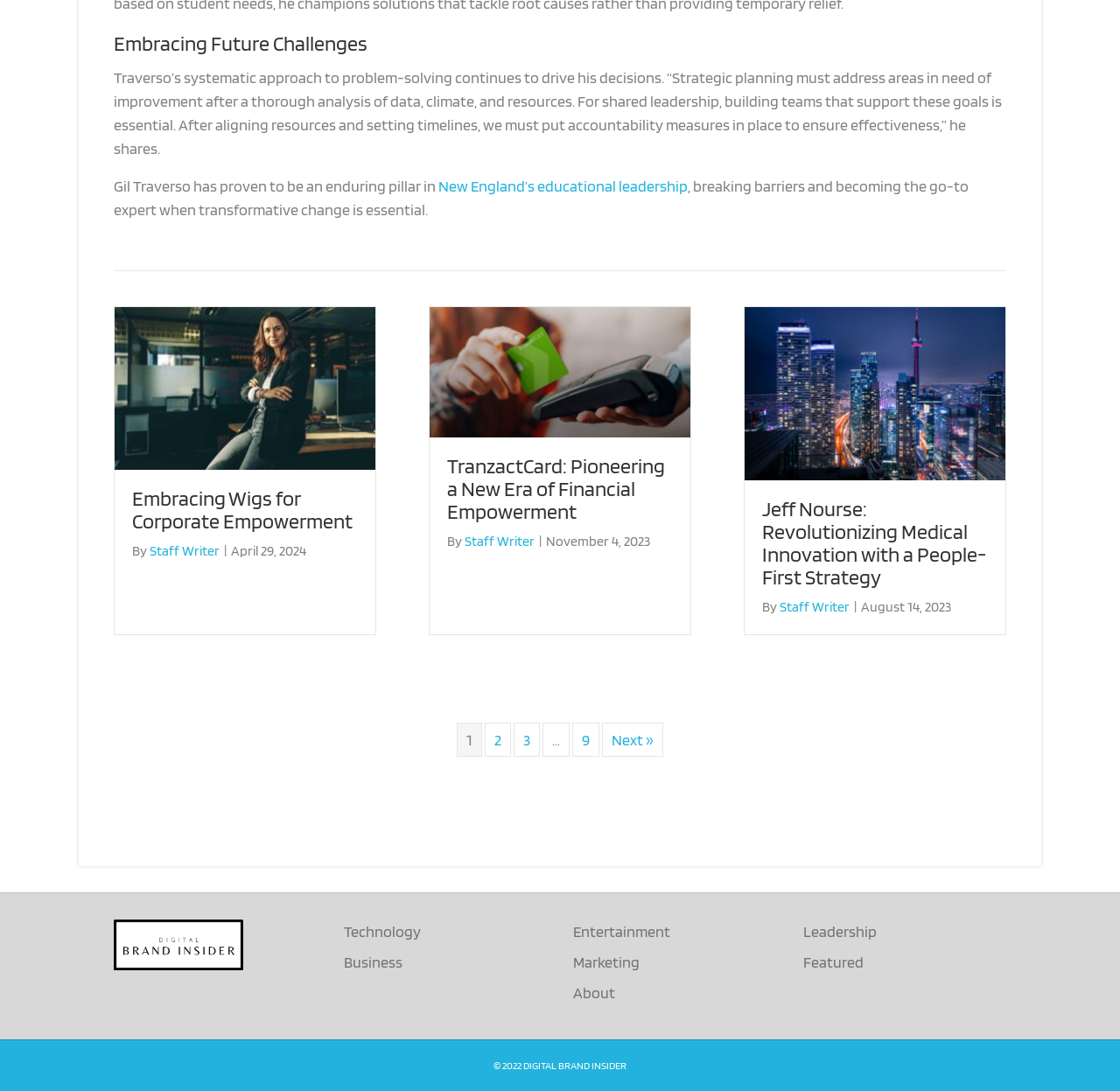What is the date of the article 'Jeff Nourse: Revolutionizing Medical Innovation with a People-First Strategy'?
Look at the image and respond with a one-word or short phrase answer.

August 14, 2023